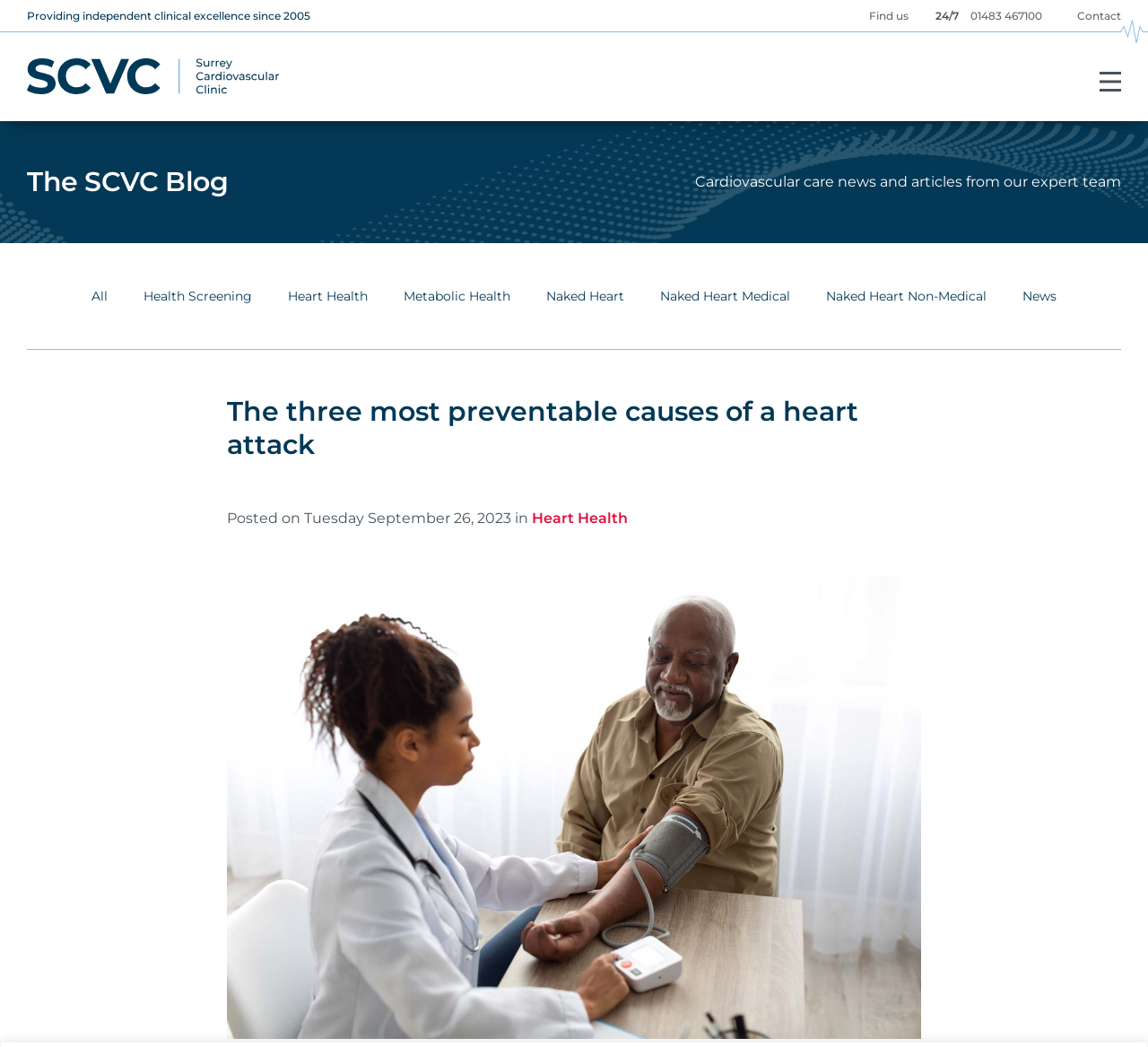Create a detailed narrative describing the layout and content of the webpage.

The webpage is about the Surrey Cardiovascular Clinic, with a focus on heart health and cardiovascular care. At the top left, there is a static text stating "Providing independent clinical excellence since 2005". Next to it, there are three links: "Find us", "24/7", and a phone number "01483 467100", followed by a "Contact" link. 

On the top right, there is a link to the clinic's homepage, accompanied by an image of the clinic's logo. Below this, there are two headings: "The SCVC Blog" and "Cardiovascular care news and articles from our expert team". 

In the middle of the page, there are seven links categorized by topic: "All", "Health Screening", "Heart Health", "Metabolic Health", "Naked Heart", "Naked Heart Medical", "Naked Heart Non-Medical", and "News". 

The main content of the page is an article titled "The three most preventable causes of a heart attack", which is a blog post from the clinic's expert team. The article is dated Tuesday, September 26, 2023, and is categorized under "Heart Health".